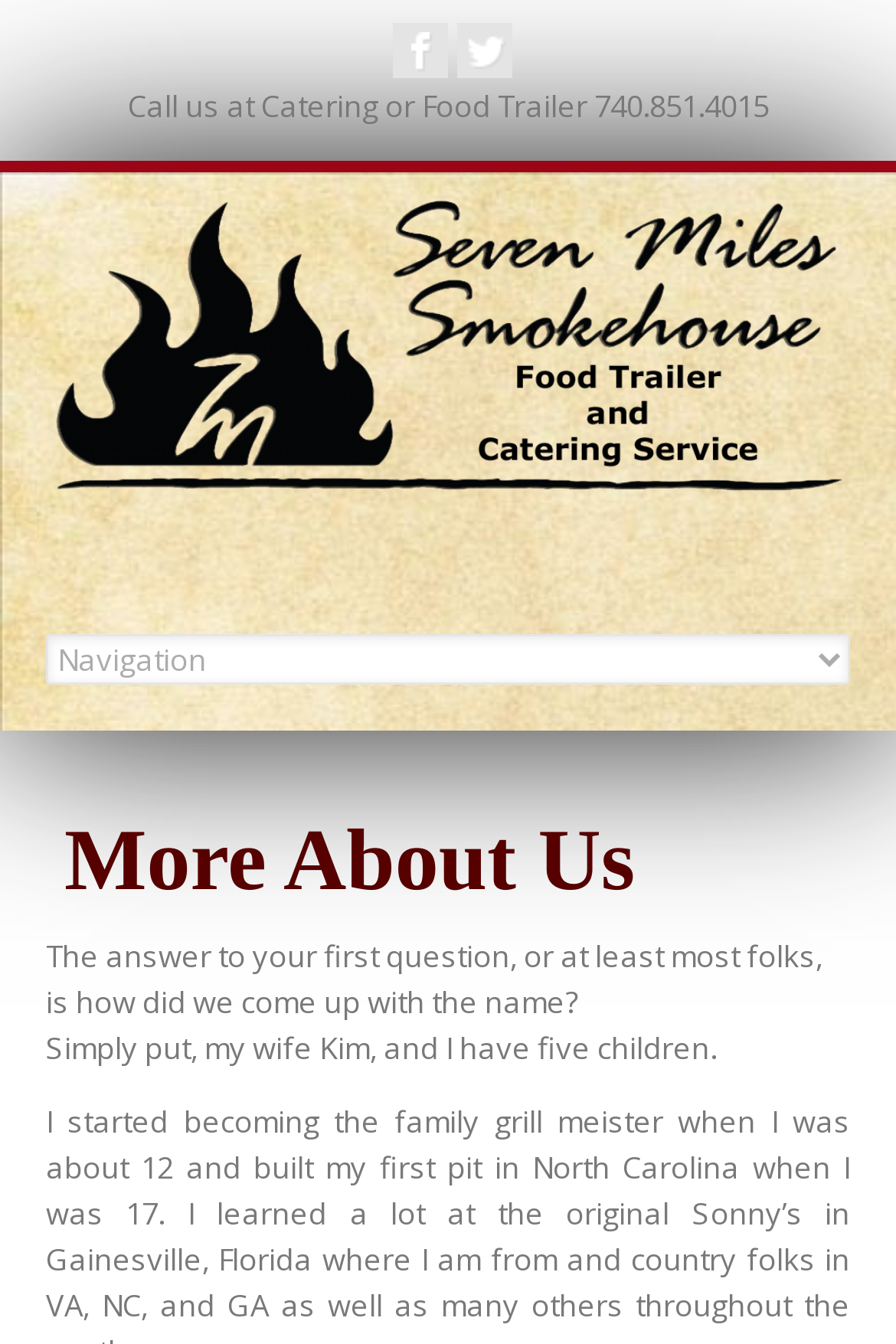Describe all visible elements and their arrangement on the webpage.

The webpage is about 7 Miles Smokehouse Food Trailer and Catering Service. At the top, there are two social media links, "Follow me on fb" and "Follow me on twitter", positioned side by side, taking up about a quarter of the screen width. Below them, there is a static text "Call us at Catering or Food Trailer 740.851.4015" that spans almost the entire screen width.

In the middle of the page, there is a prominent link "7 Miles Smokehouse Food Trailer and Catering Service" that takes up most of the screen width. This link contains an image with the same name, which is likely a logo. Below the link, there is another image that takes up about half of the screen width.

To the right of the link and images, there is a combobox with a heading "More About Us" above it. The heading is followed by two paragraphs of text. The first paragraph explains how the name "7 Miles Smokehouse" was chosen, and the second paragraph mentions the owner's family, specifically that they have five children. These paragraphs are positioned below the combobox and take up about half of the screen width.